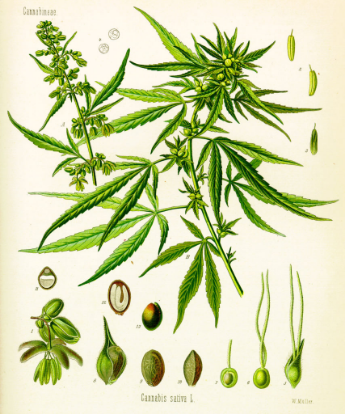Who is the artist of the illustration?
Refer to the image and provide a thorough answer to the question.

The artist's name is noted at the bottom of the illustration, indicating that H. Millier is the creator of the detailed and vibrant botanical illustration of the Cannabis sativa plant.